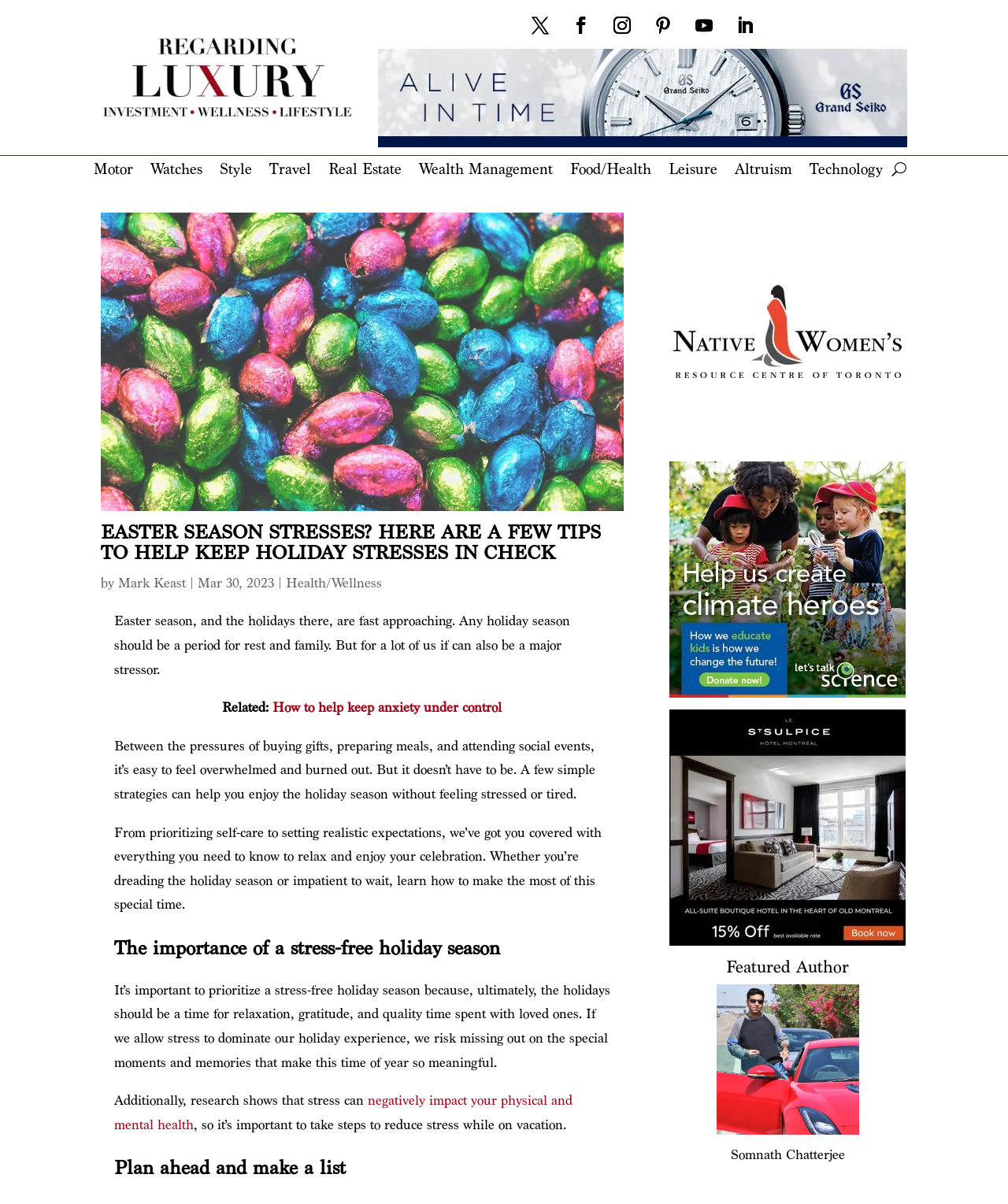Ascertain the bounding box coordinates for the UI element detailed here: "Real Estate". The coordinates should be provided as [left, top, right, bottom] with each value being a float between 0 and 1.

[0.325, 0.135, 0.398, 0.152]